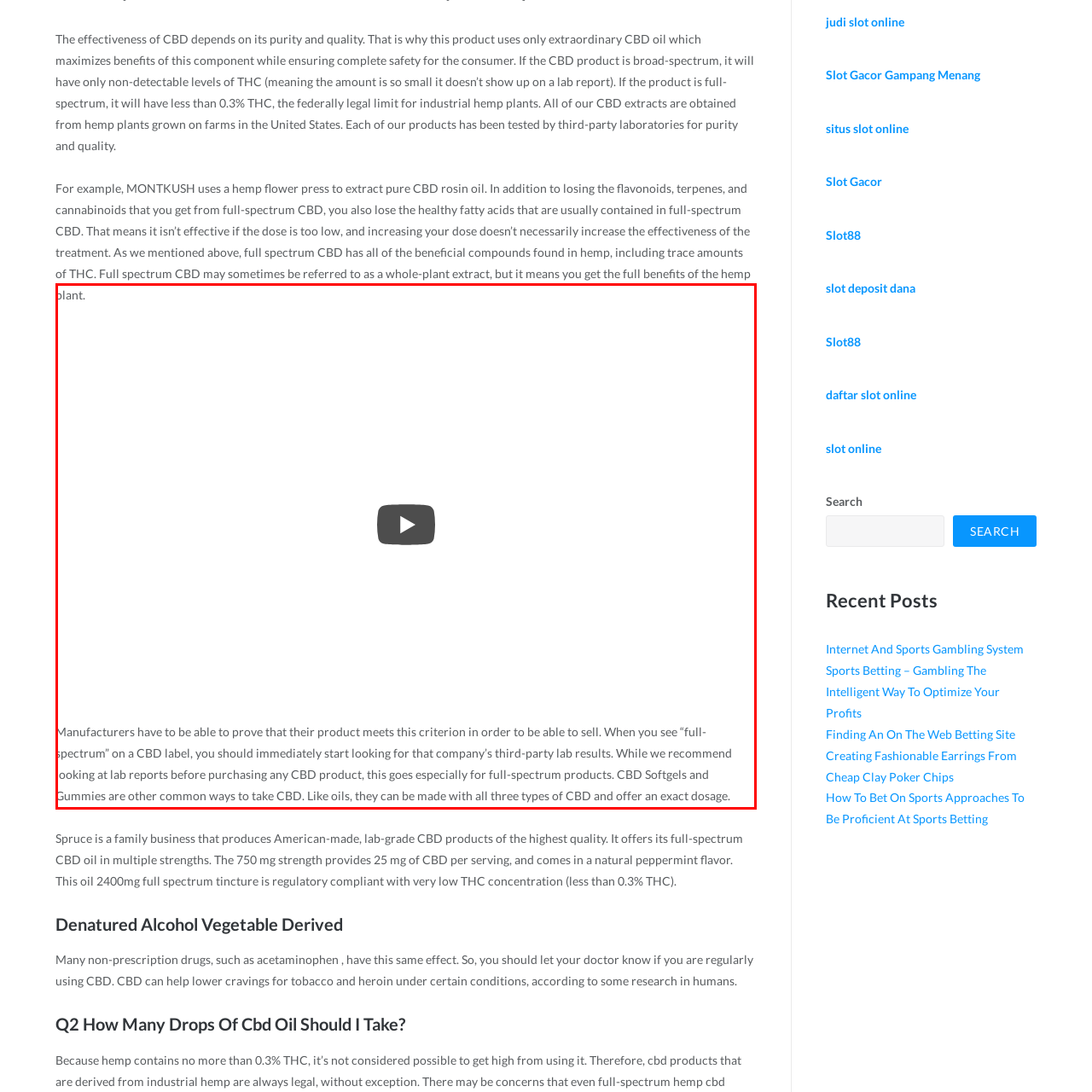View the portion of the image within the red bounding box and answer this question using a single word or phrase:
Why is it important to review third-party lab results?

To ensure safety criteria